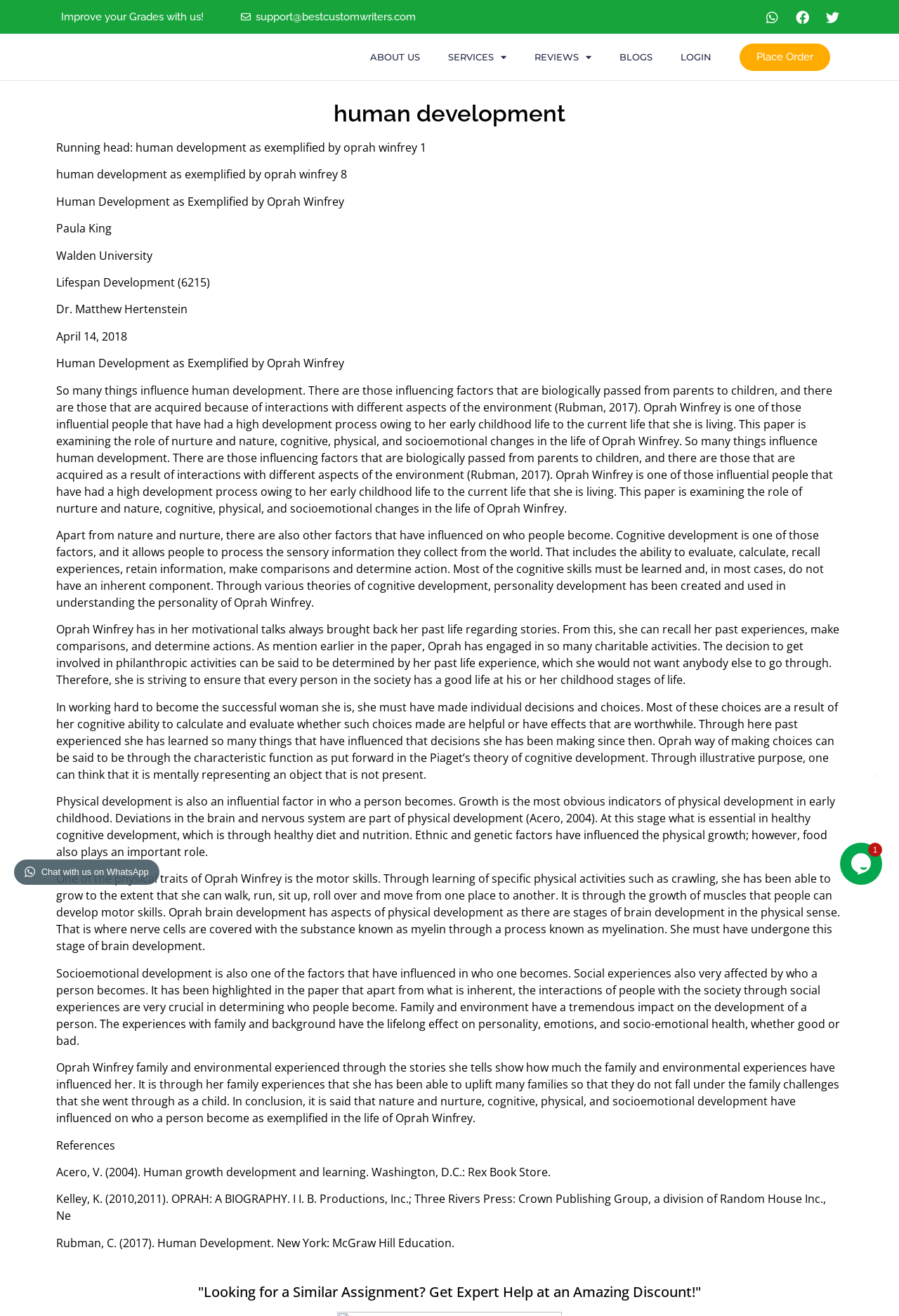Who is the author of the essay?
Please provide a comprehensive answer to the question based on the webpage screenshot.

The author of the essay is Paula King, as mentioned in the text 'Paula King Walden University'.